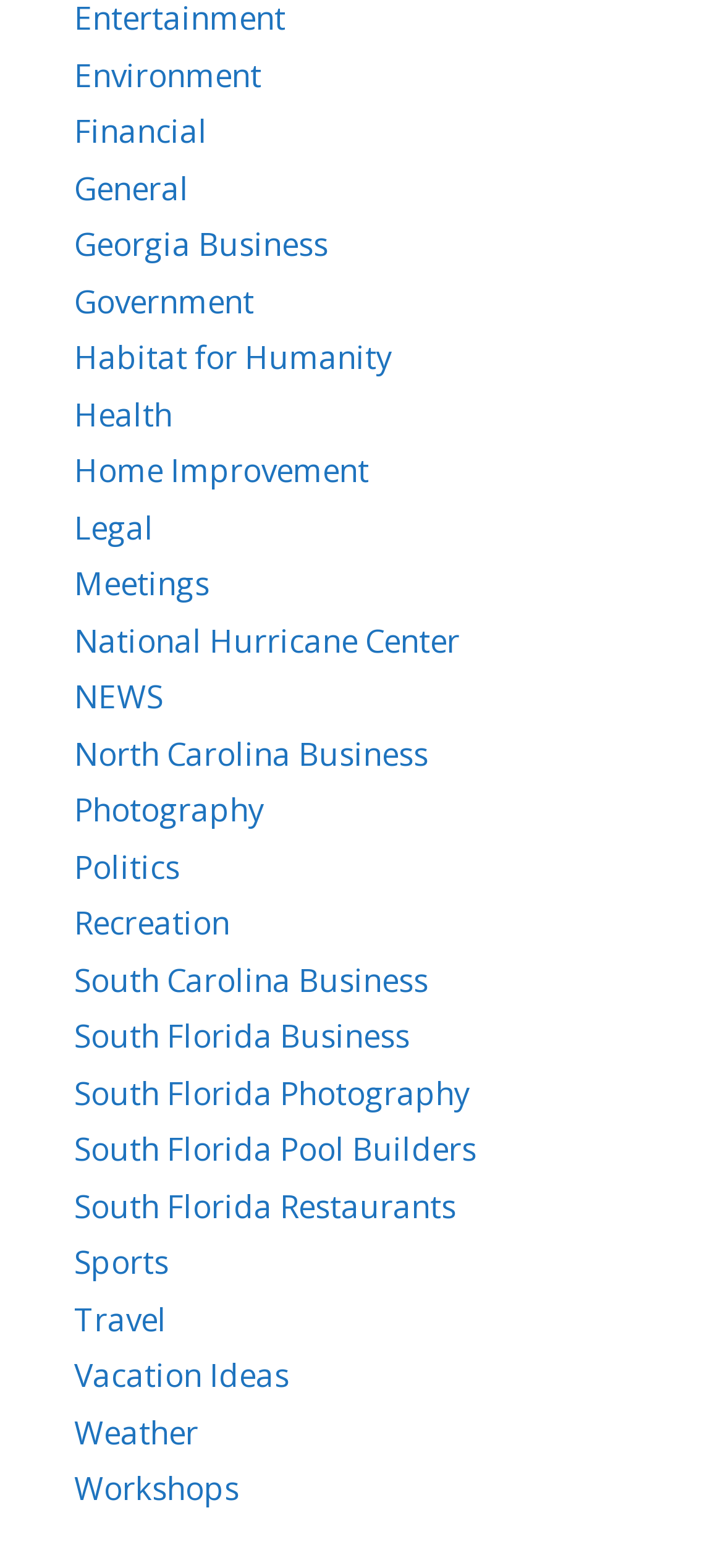Please find the bounding box coordinates in the format (top-left x, top-left y, bottom-right x, bottom-right y) for the given element description. Ensure the coordinates are floating point numbers between 0 and 1. Description: South Florida Restaurants

[0.103, 0.756, 0.631, 0.783]